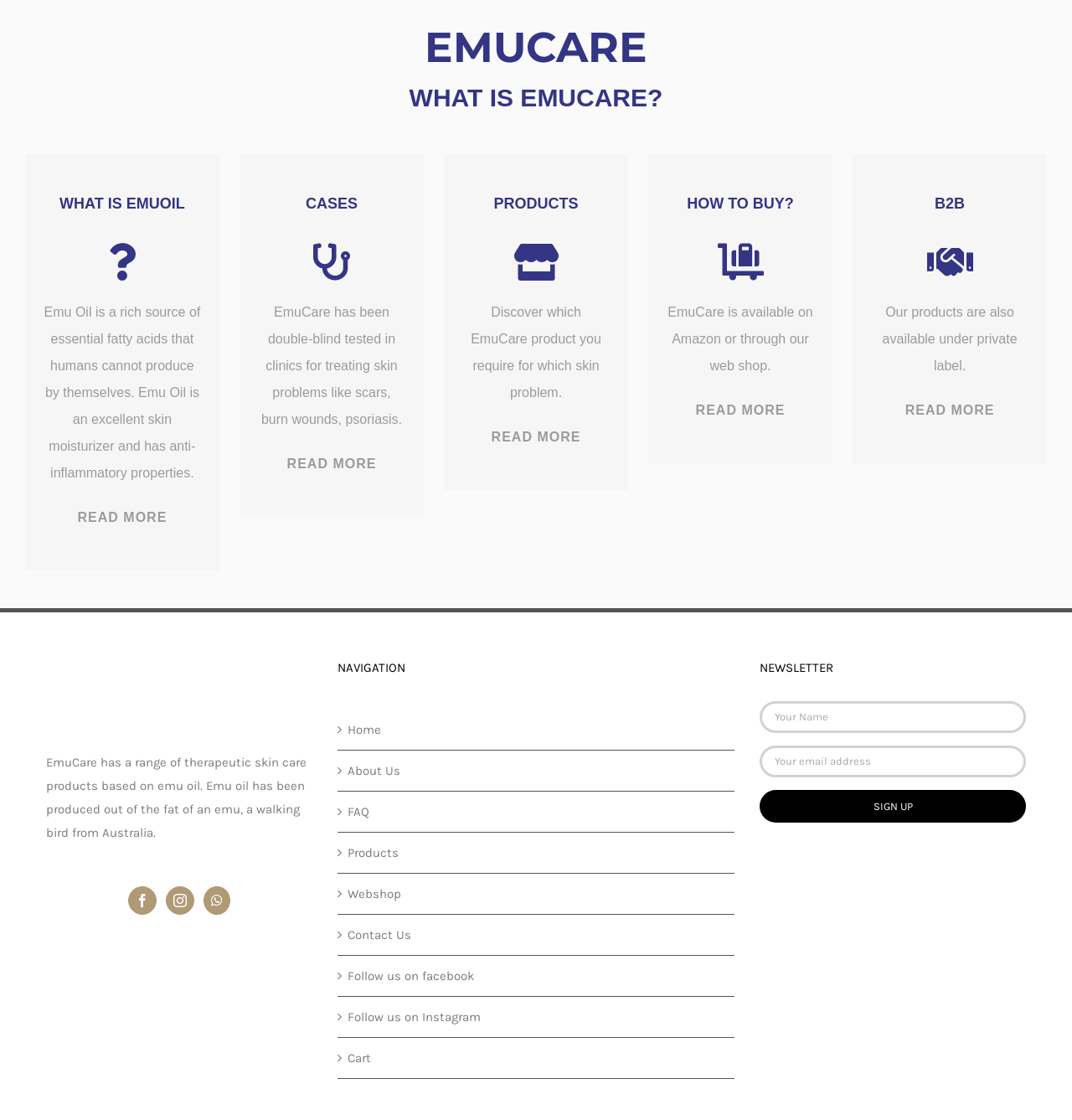Provide the bounding box coordinates in the format (top-left x, top-left y, bottom-right x, bottom-right y). All values are floating point numbers between 0 and 1. Determine the bounding box coordinate of the UI element described as: aria-label="Instagram" title="Instagram"

[0.155, 0.792, 0.181, 0.817]